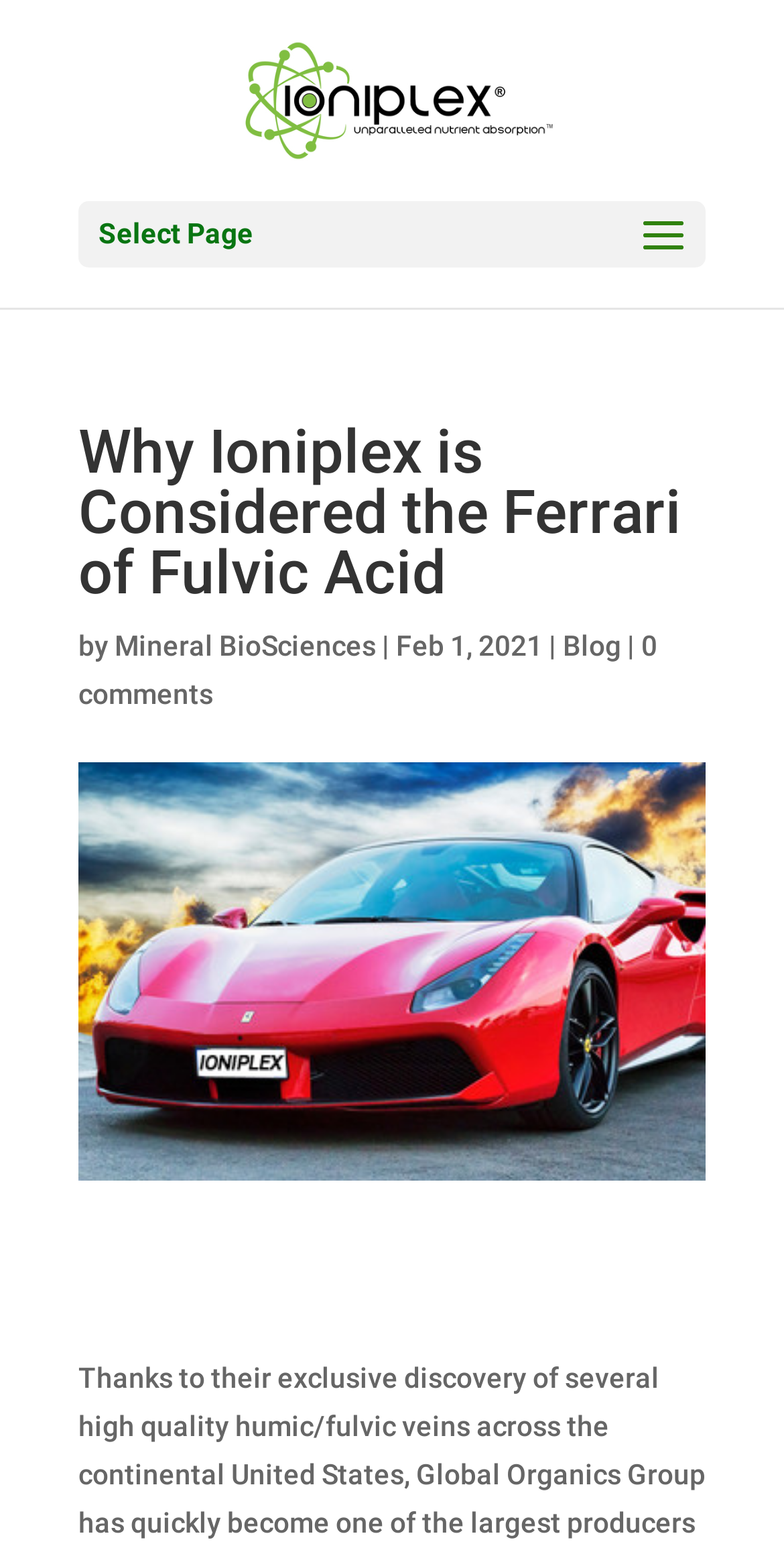Find the bounding box of the UI element described as follows: "0 comments".

[0.1, 0.408, 0.838, 0.46]